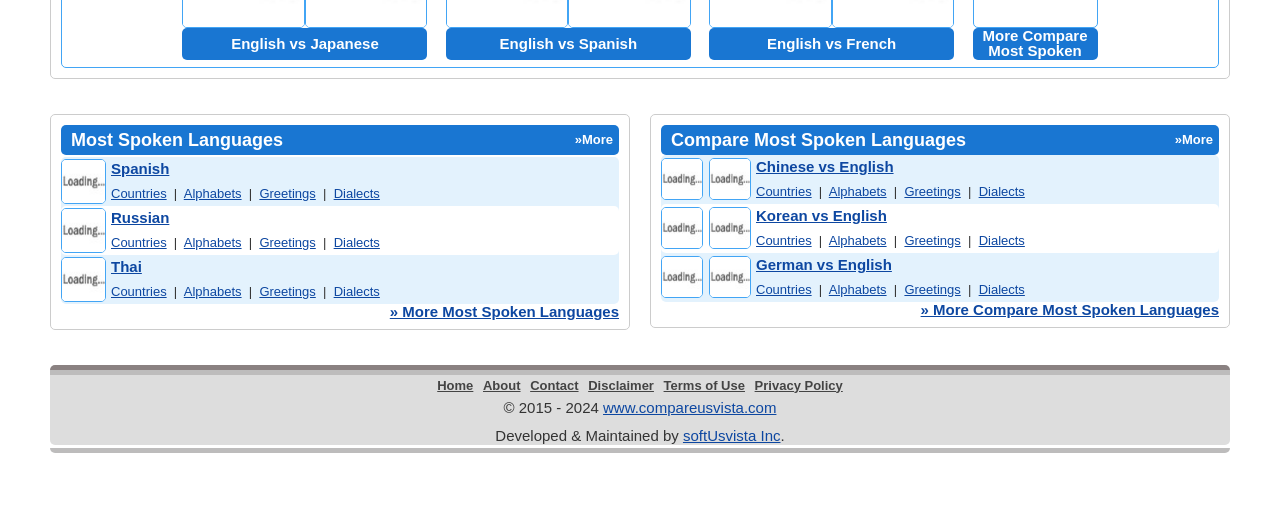Please find the bounding box coordinates of the element's region to be clicked to carry out this instruction: "View more most spoken languages".

[0.76, 0.054, 0.857, 0.143]